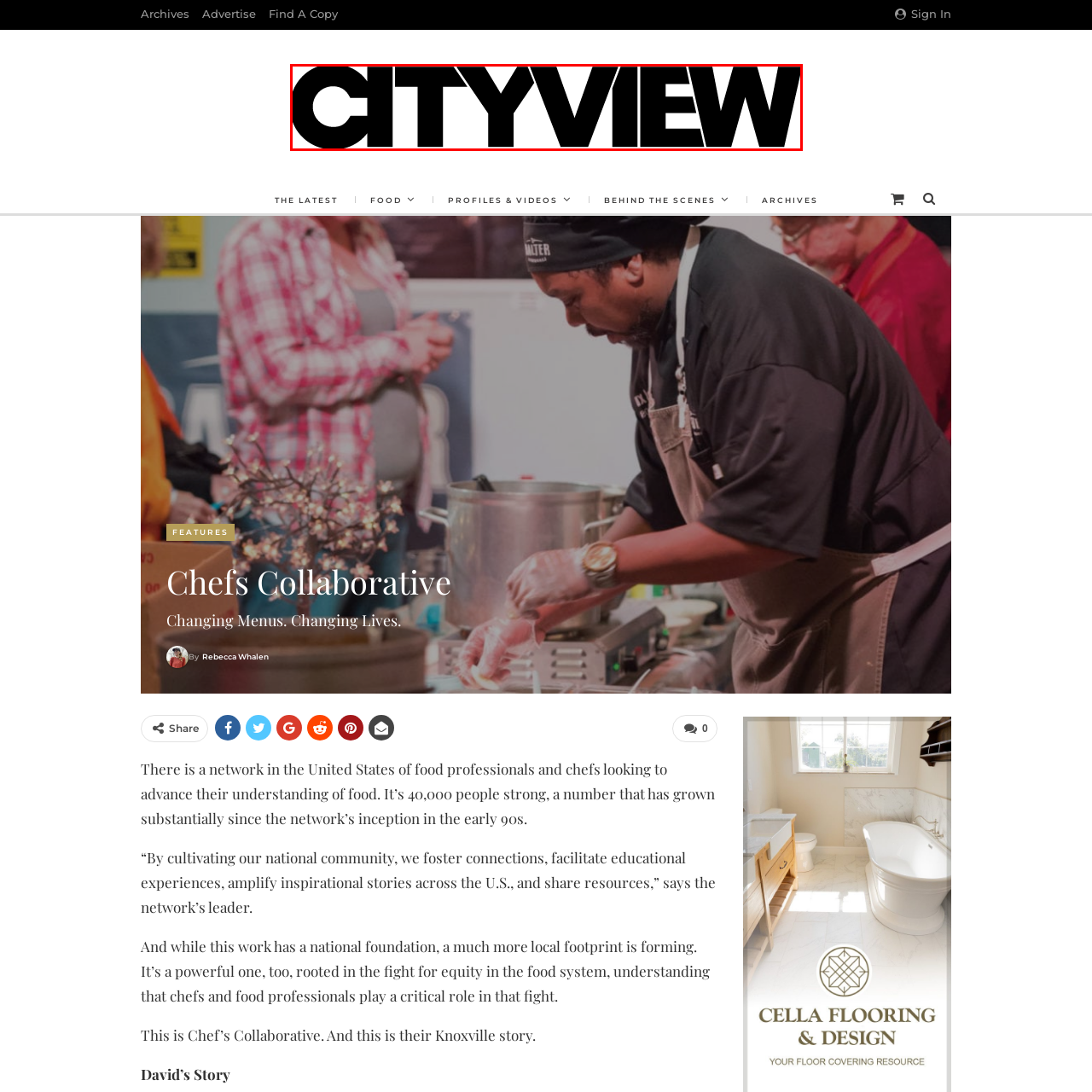Direct your attention to the image contained by the red frame and provide a detailed response to the following question, utilizing the visual data from the image:
What is the background of the logo?

The caption describes the background of the logo as clean, implying that it is a simple, uncluttered, and neutral background that does not distract from the logo's design elements, allowing the viewer to focus on the logo itself.